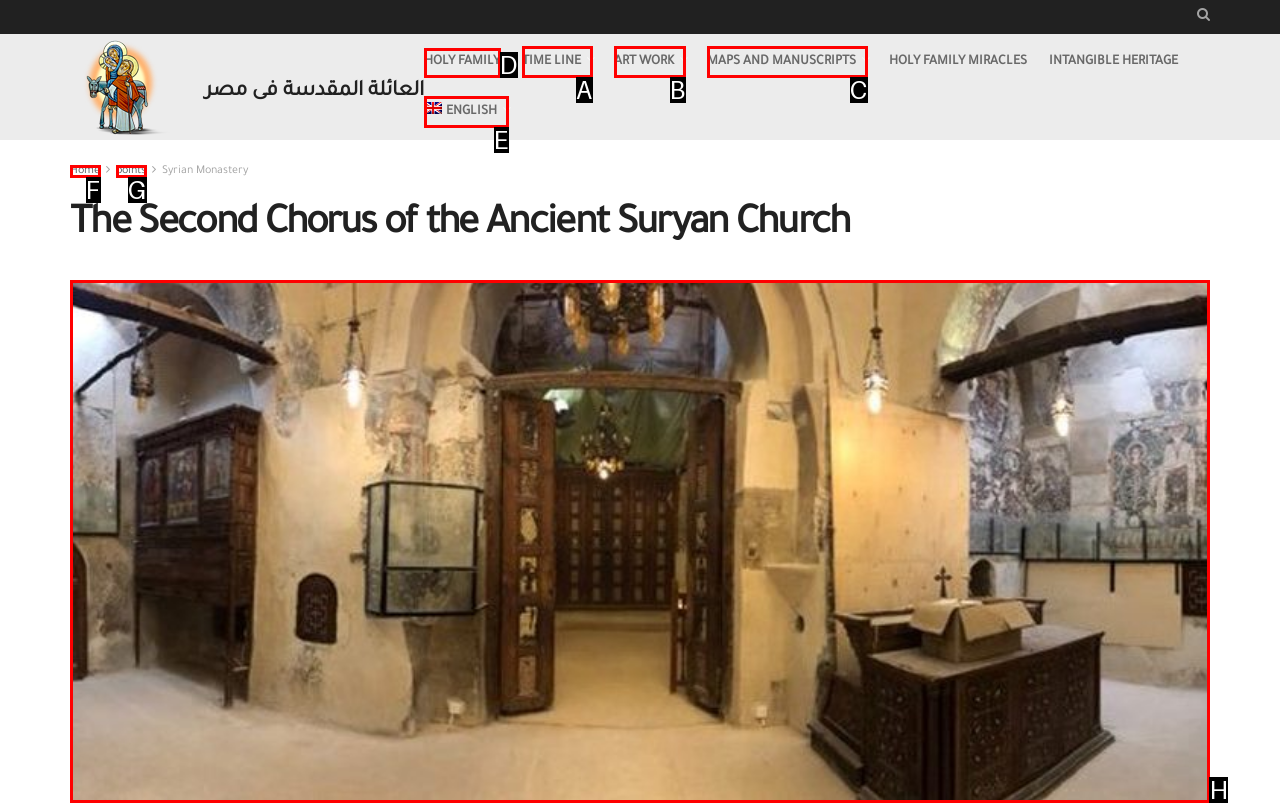Which HTML element should be clicked to complete the following task: Read about The Second Chorus of the Ancient Suryan Church?
Answer with the letter corresponding to the correct choice.

H